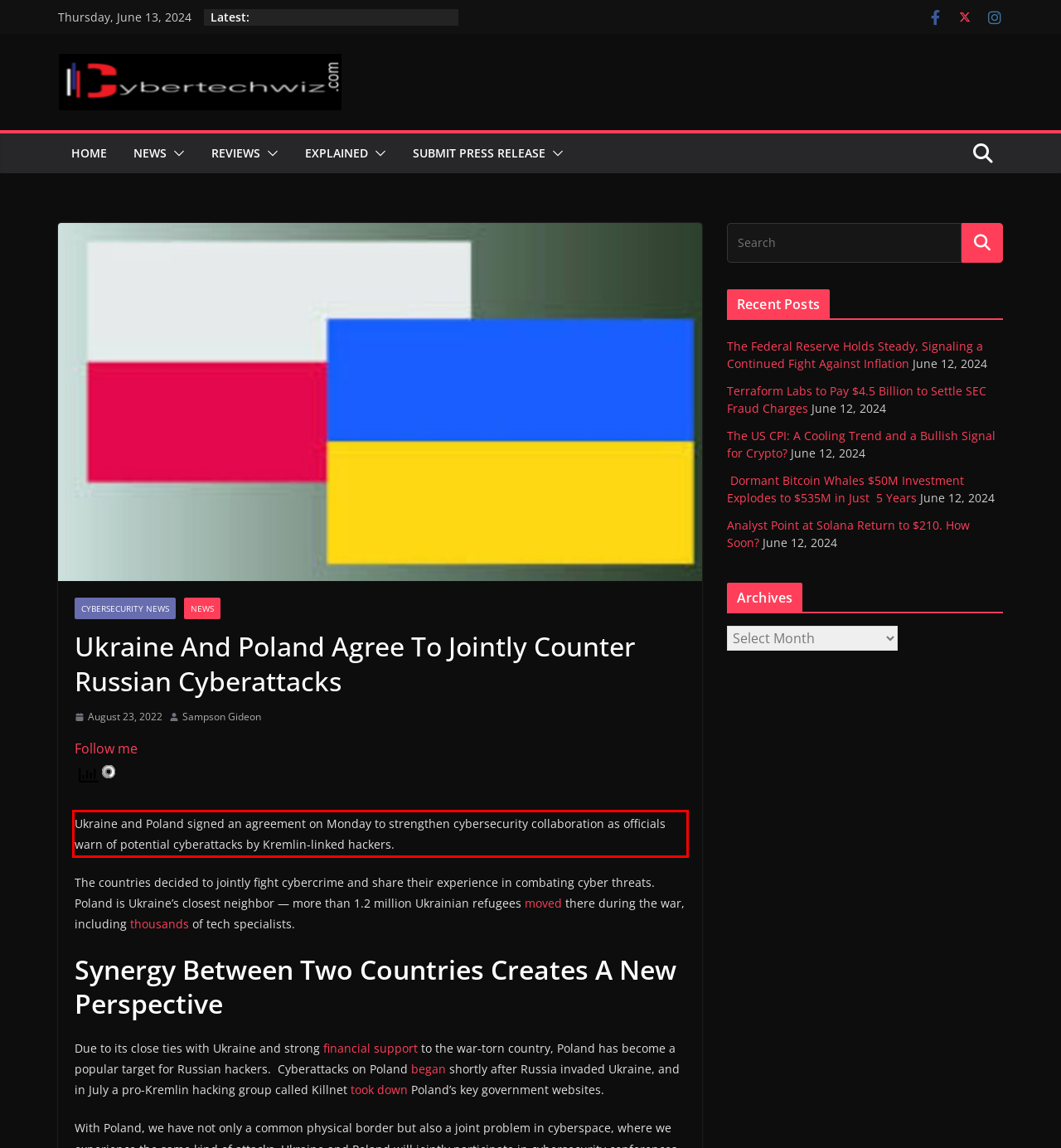Analyze the red bounding box in the provided webpage screenshot and generate the text content contained within.

Ukraine and Poland signed an agreement on Monday to strengthen cybersecurity collaboration as officials warn of potential cyberattacks by Kremlin-linked hackers.